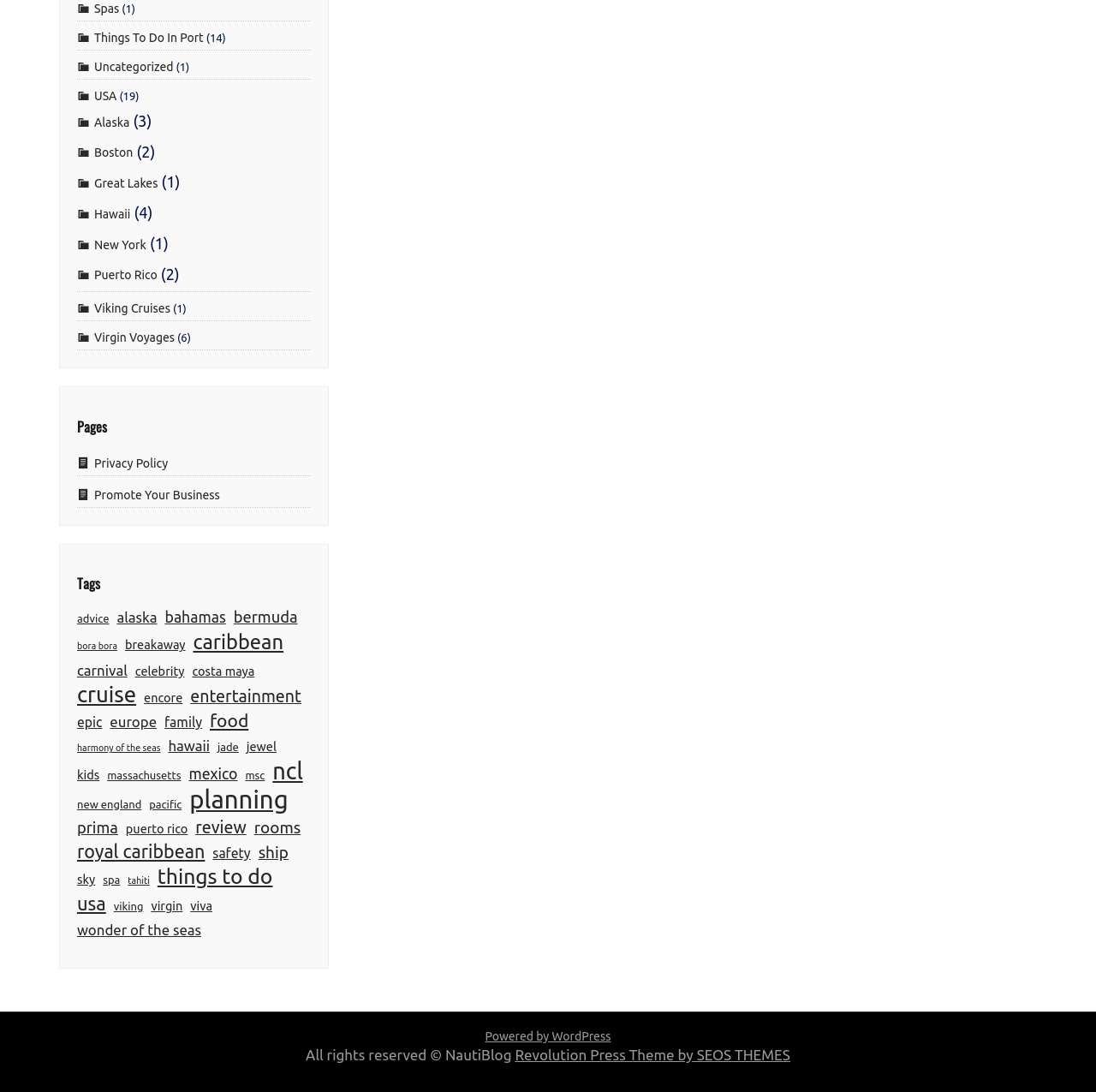Please specify the bounding box coordinates of the clickable region to carry out the following instruction: "Explore 'Things To Do In Port'". The coordinates should be four float numbers between 0 and 1, in the format [left, top, right, bottom].

[0.07, 0.027, 0.186, 0.041]